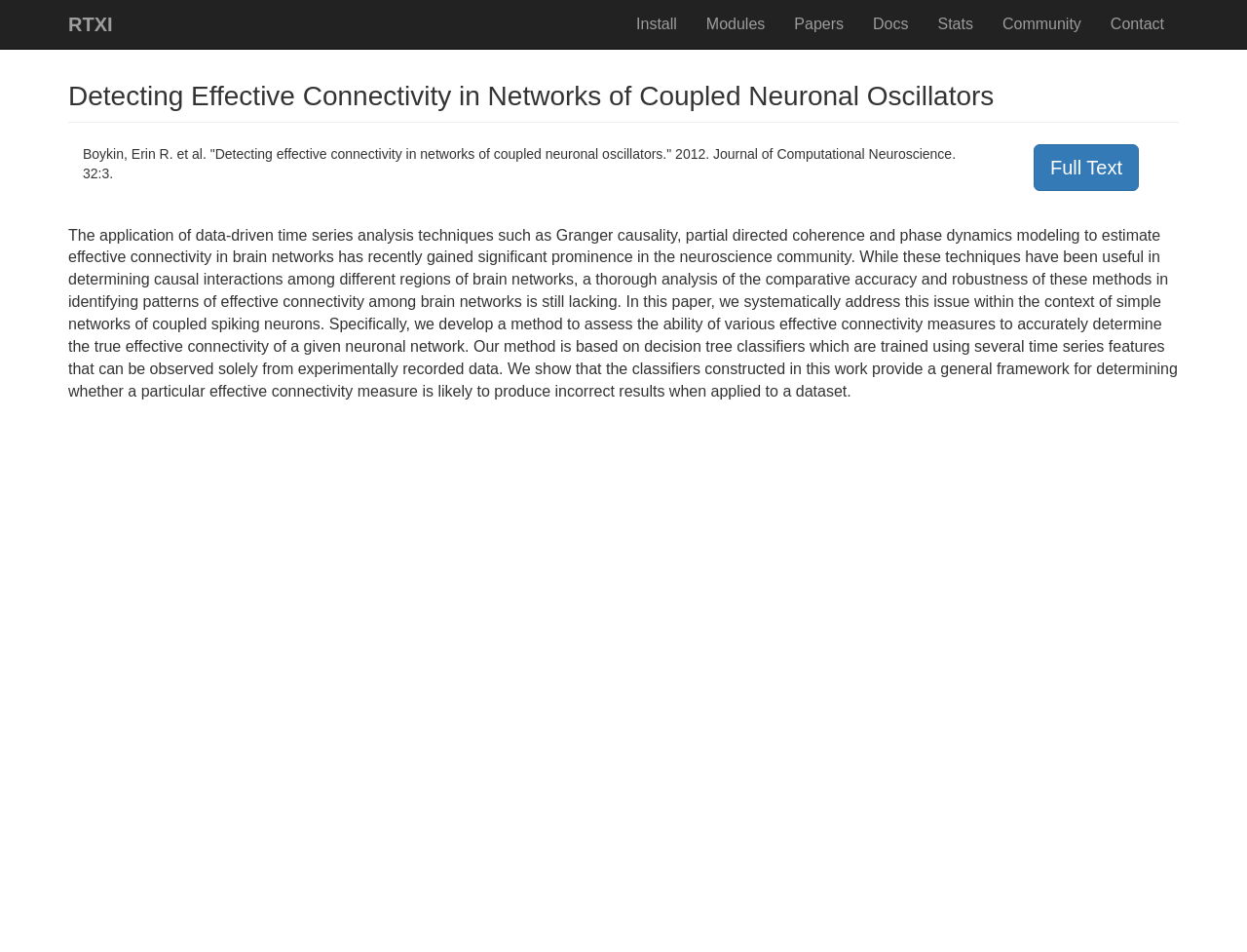Can you identify the bounding box coordinates of the clickable region needed to carry out this instruction: 'Contact the authors'? The coordinates should be four float numbers within the range of 0 to 1, stated as [left, top, right, bottom].

[0.879, 0.0, 0.945, 0.051]